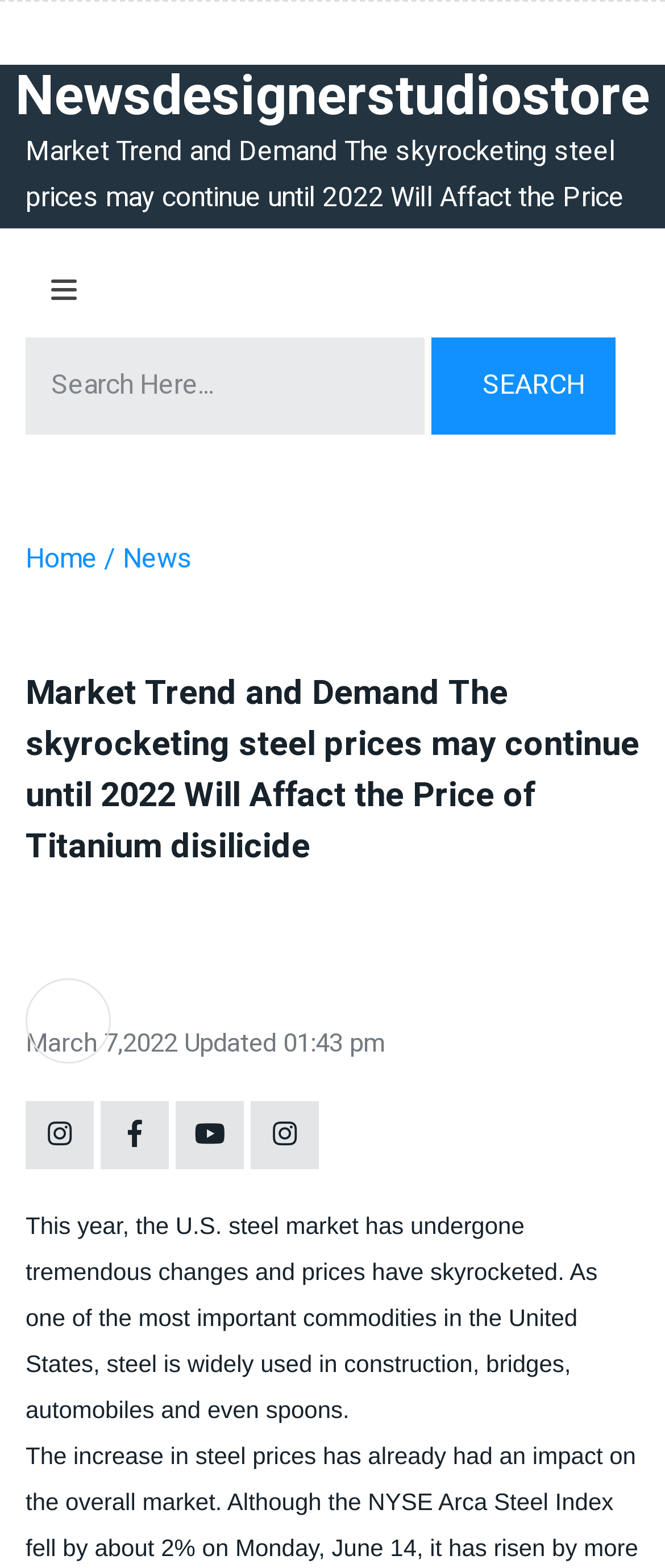Determine the bounding box coordinates for the HTML element mentioned in the following description: "March 7,2022". The coordinates should be a list of four floats ranging from 0 to 1, represented as [left, top, right, bottom].

[0.038, 0.651, 0.267, 0.68]